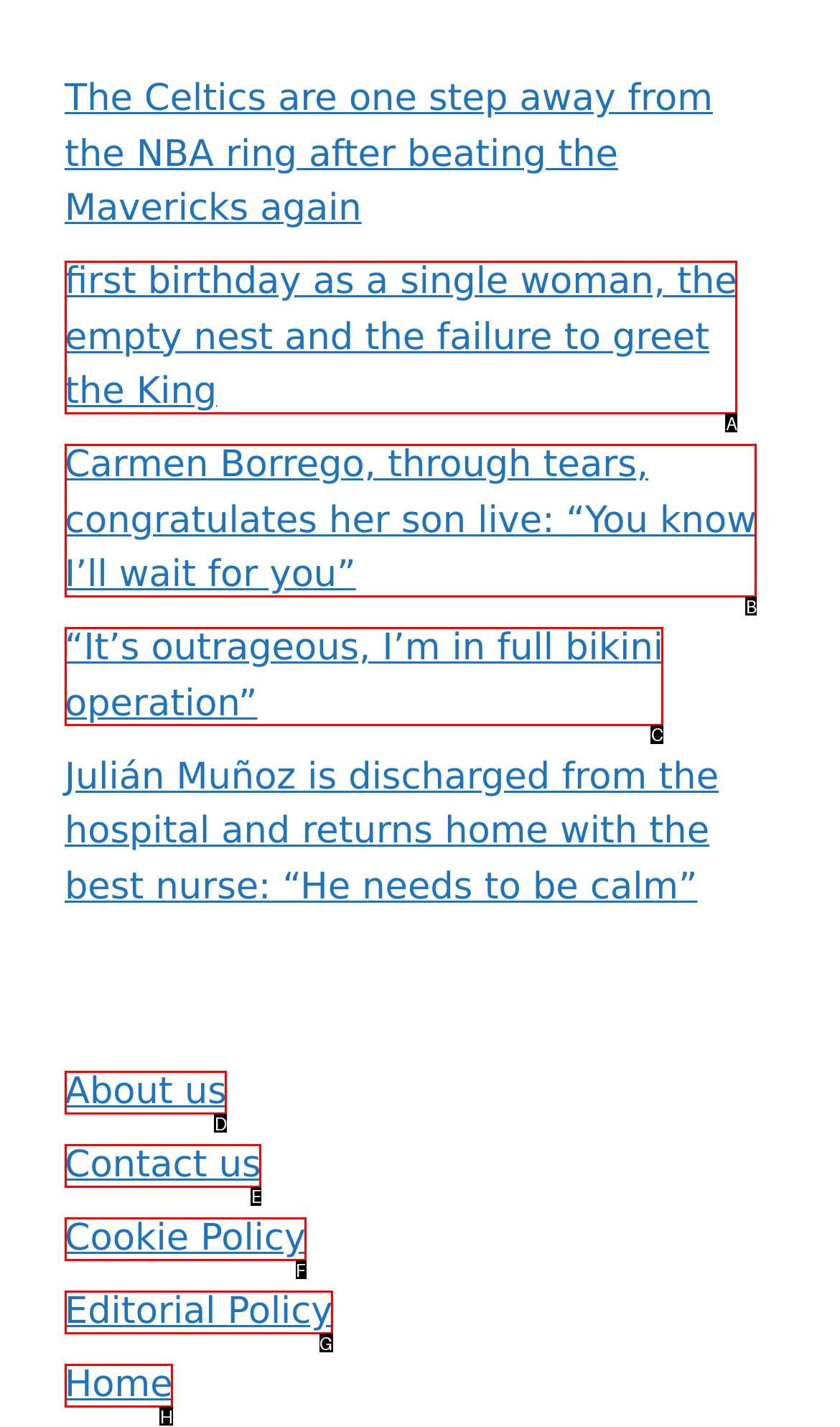Select the appropriate HTML element that needs to be clicked to finish the task: Read about Whey Protein
Reply with the letter of the chosen option.

None